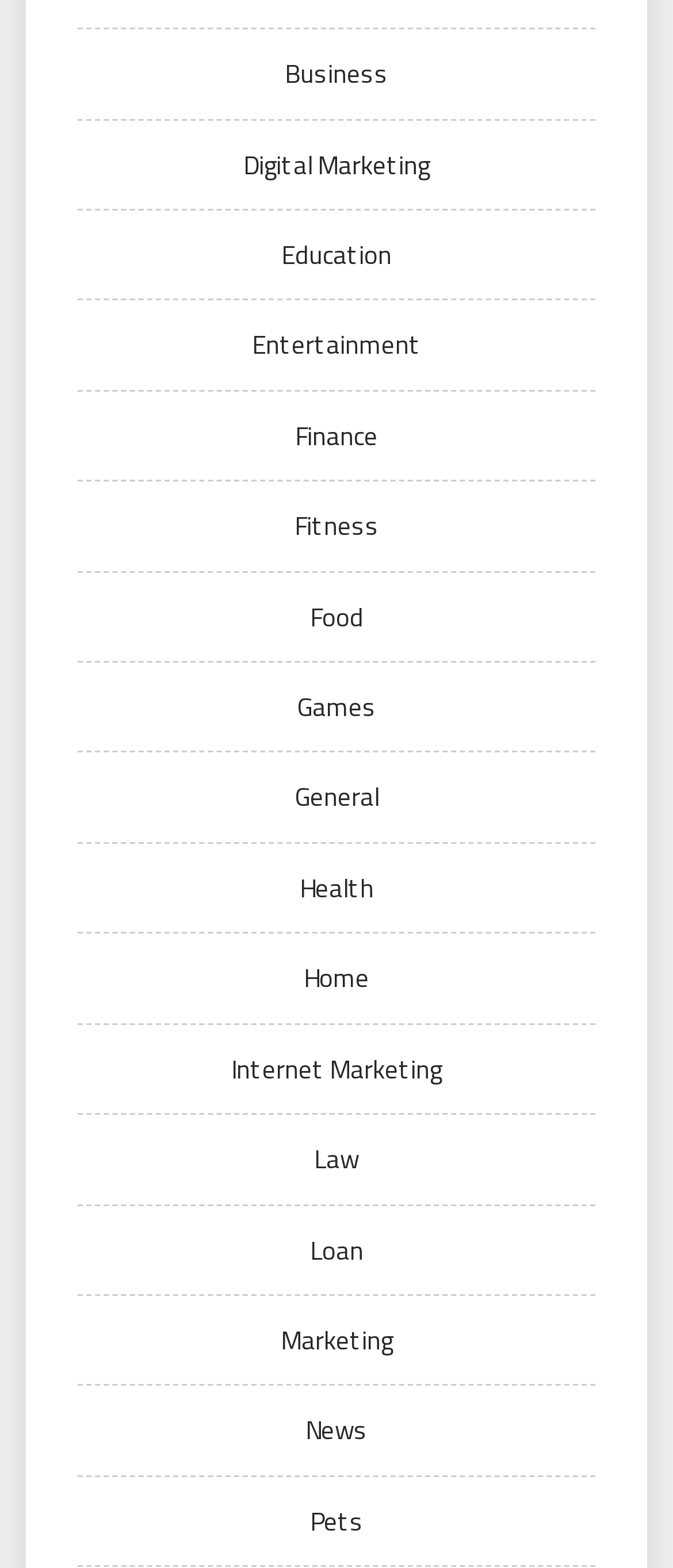Find the bounding box coordinates of the clickable area that will achieve the following instruction: "Explore Digital Marketing".

[0.362, 0.092, 0.638, 0.117]